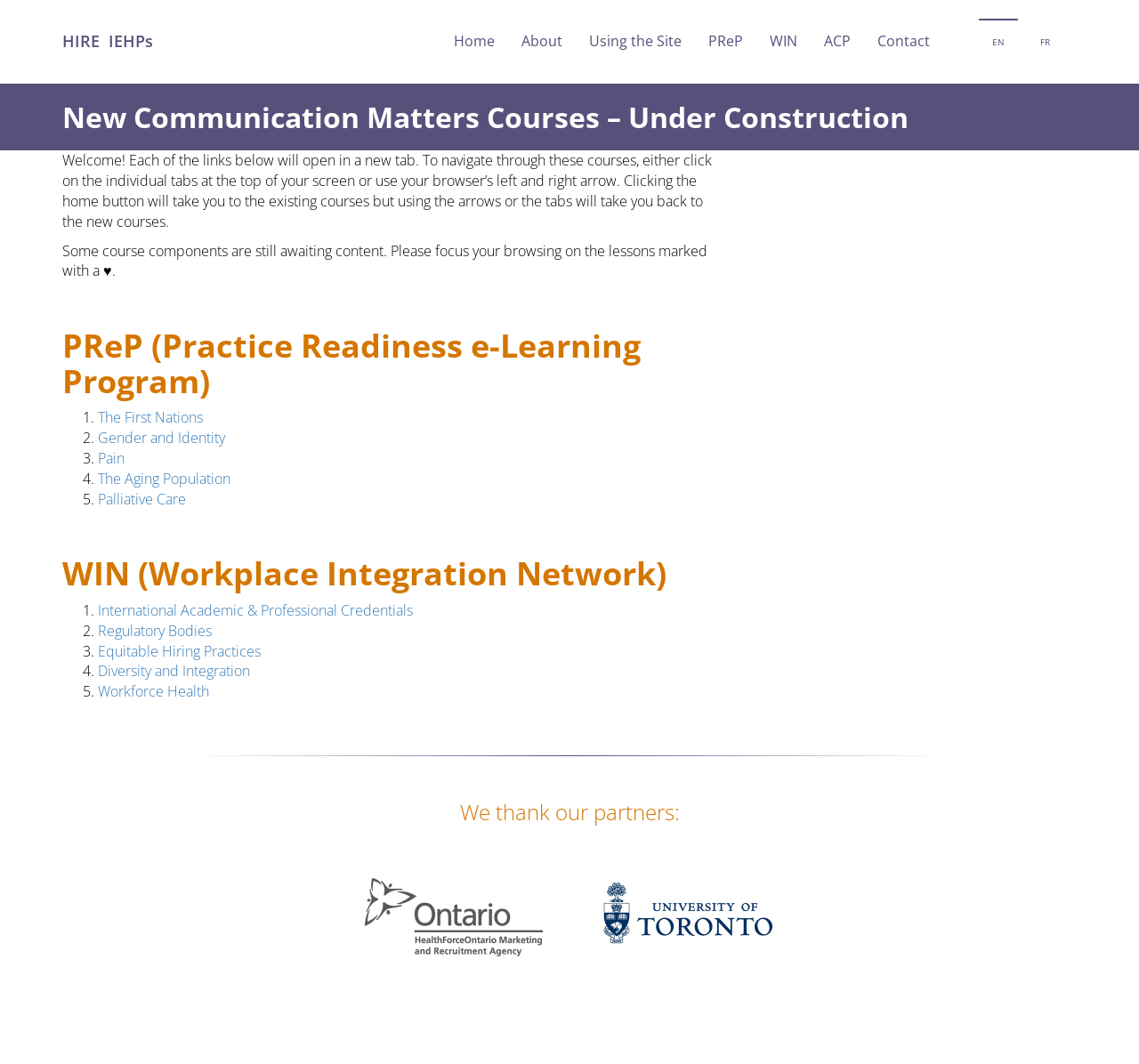Can you give a detailed response to the following question using the information from the image? What is the purpose of the links at the top of the page?

The links at the top of the page, including 'Home', 'About', 'Using the Site', 'PReP', 'WIN', 'ACP', and 'Contact', are for navigation purposes, allowing users to access different sections of the website.